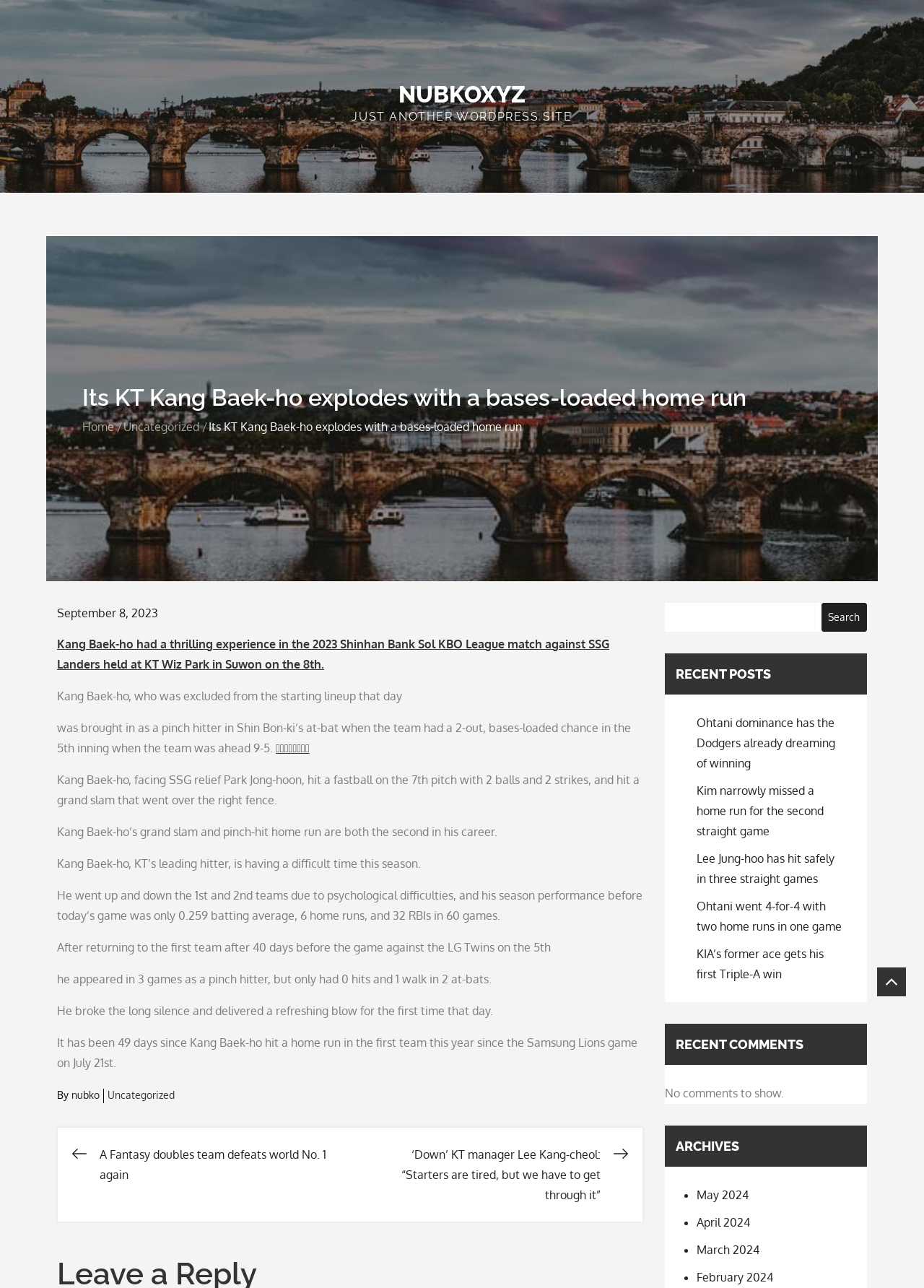Refer to the image and offer a detailed explanation in response to the question: How many days had it been since Kang Baek-ho hit a home run in the first team this year?

According to the article, it had been 49 days since Kang Baek-ho hit a home run in the first team this year since the Samsung Lions game on July 21st.